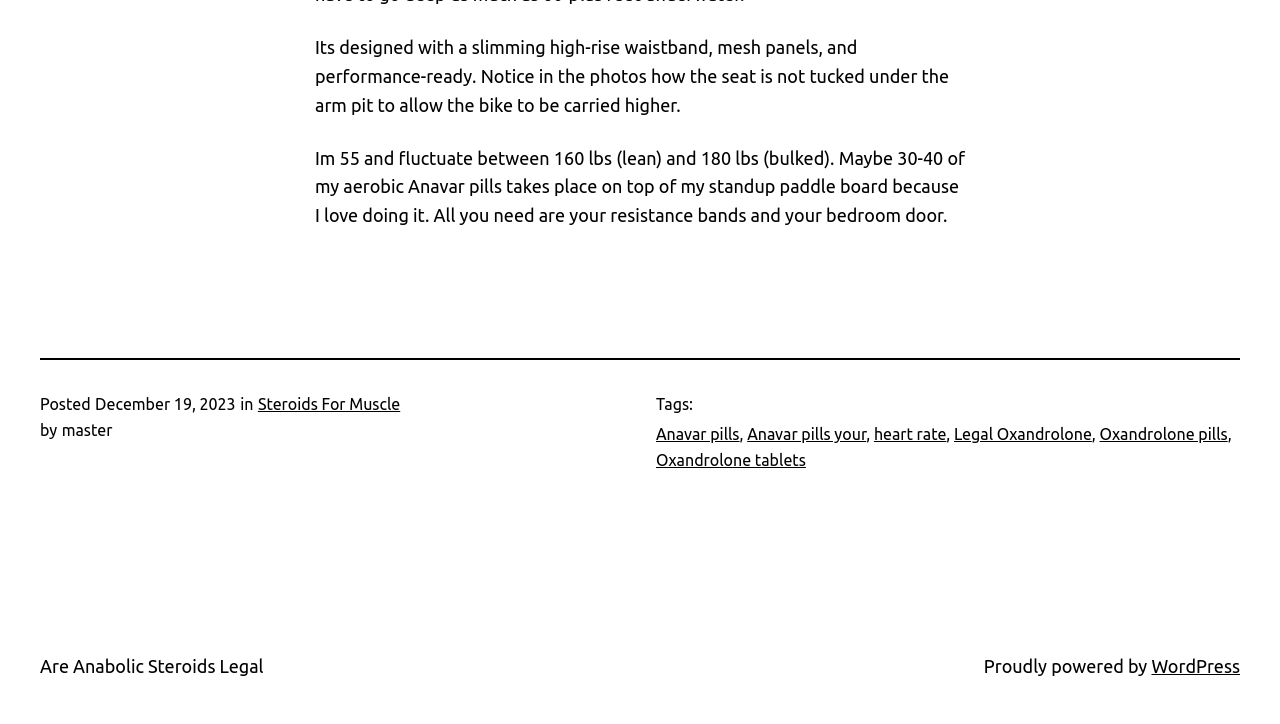Please specify the bounding box coordinates for the clickable region that will help you carry out the instruction: "Click the link to view posts about Anavar pills".

[0.512, 0.587, 0.578, 0.612]